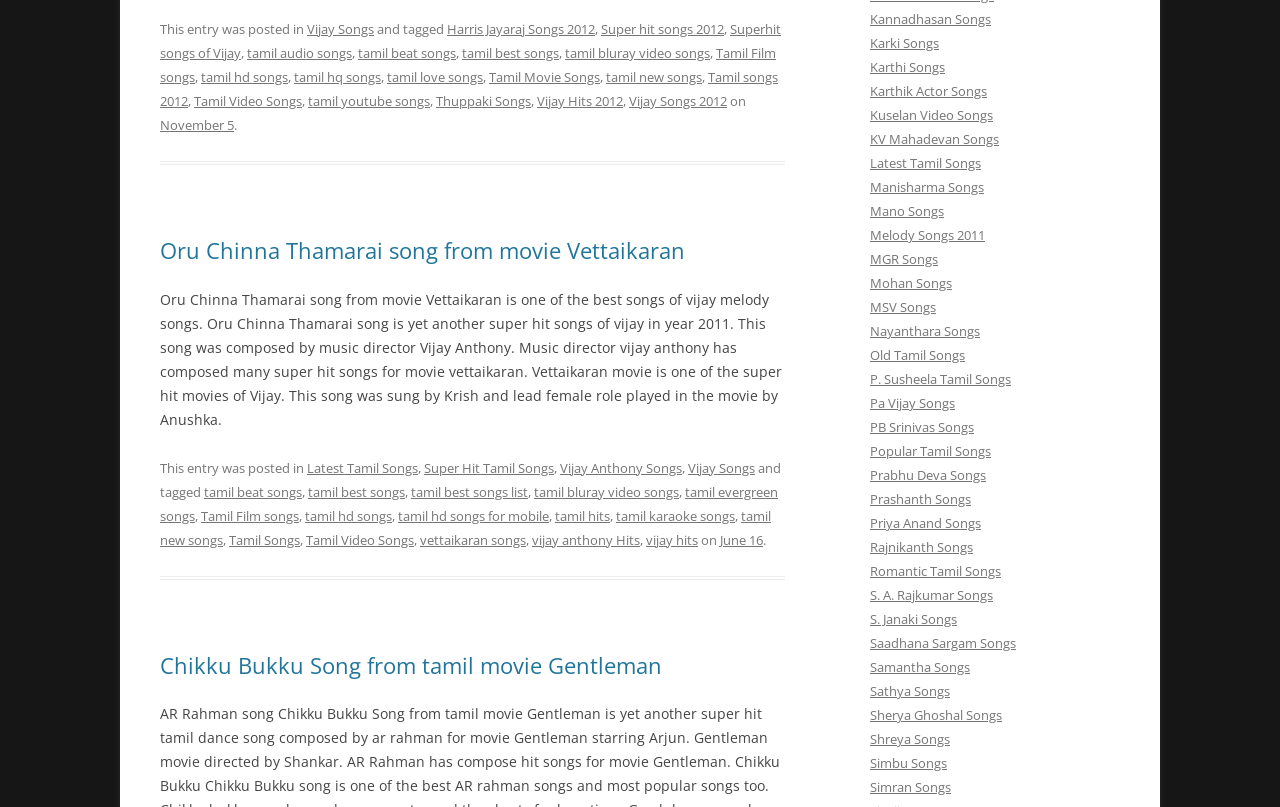Refer to the image and offer a detailed explanation in response to the question: Who composed the music for the song Oru Chinna Thamarai?

The music director who composed the song Oru Chinna Thamarai is Vijay Anthony, as mentioned in the article section.